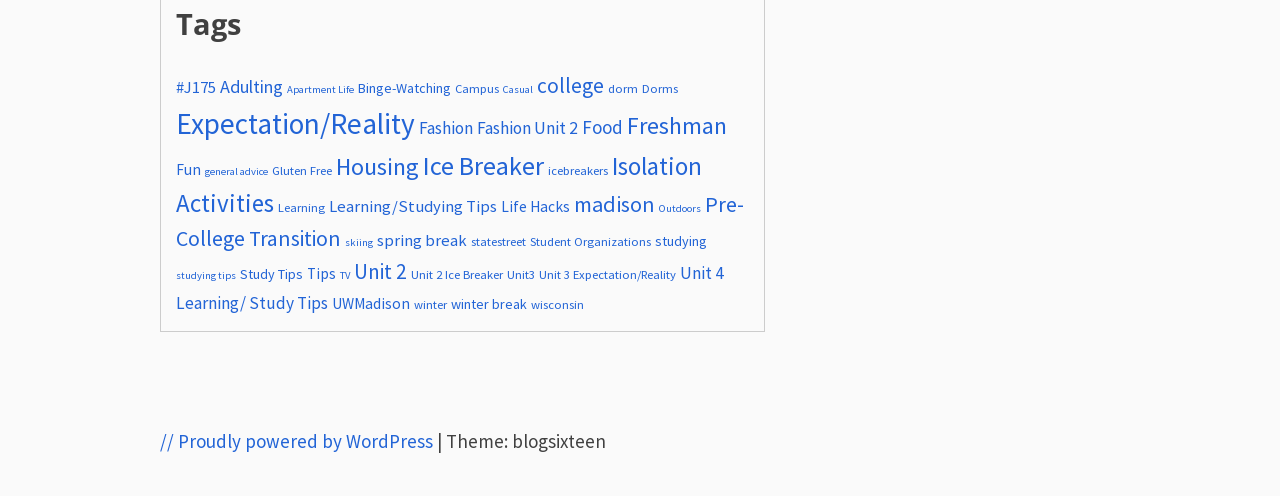Please identify the bounding box coordinates of where to click in order to follow the instruction: "Explore 'College' related content".

[0.42, 0.145, 0.472, 0.199]